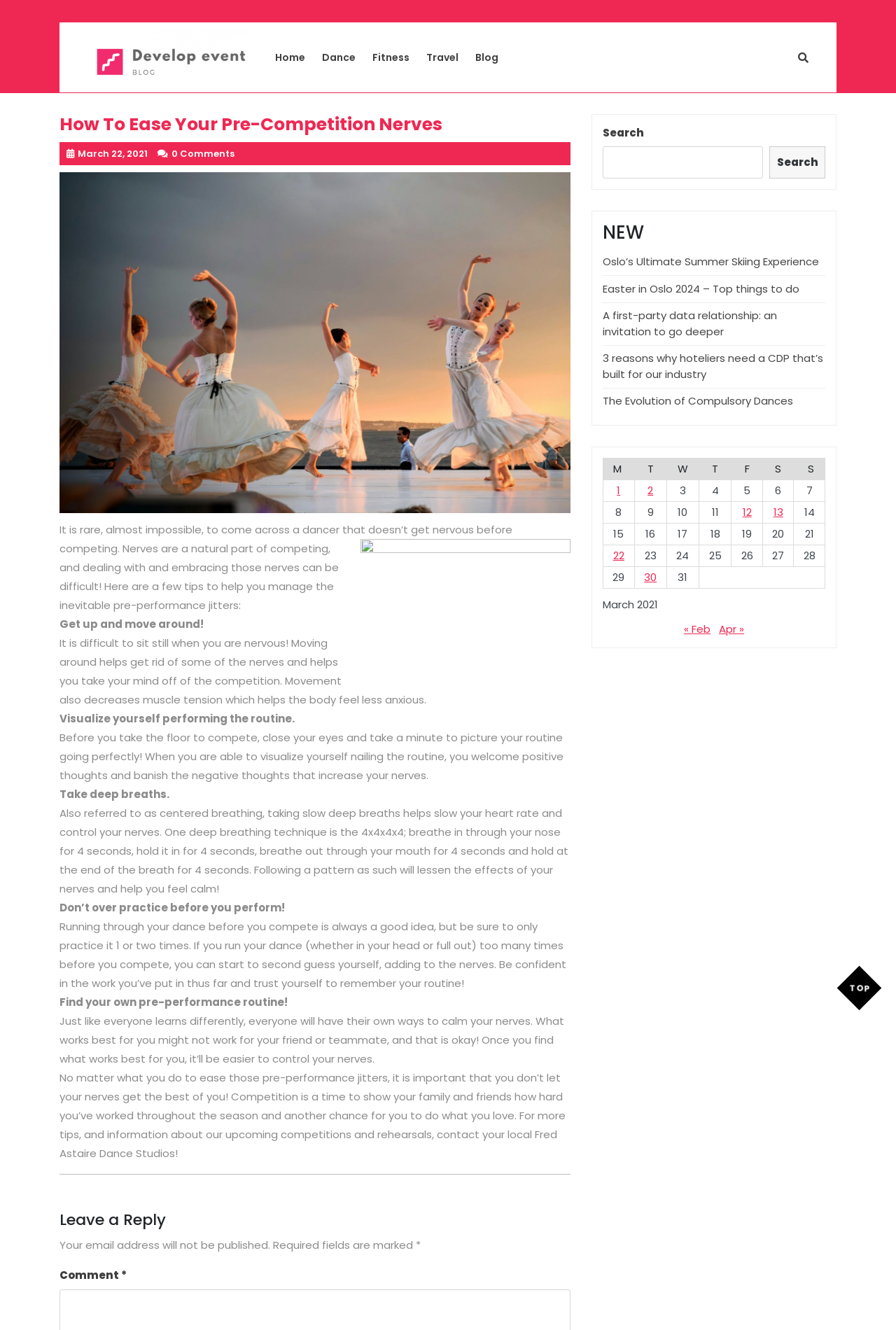Identify the bounding box for the UI element described as: "Oslo’s Ultimate Summer Skiing Experience". The coordinates should be four float numbers between 0 and 1, i.e., [left, top, right, bottom].

[0.673, 0.191, 0.914, 0.202]